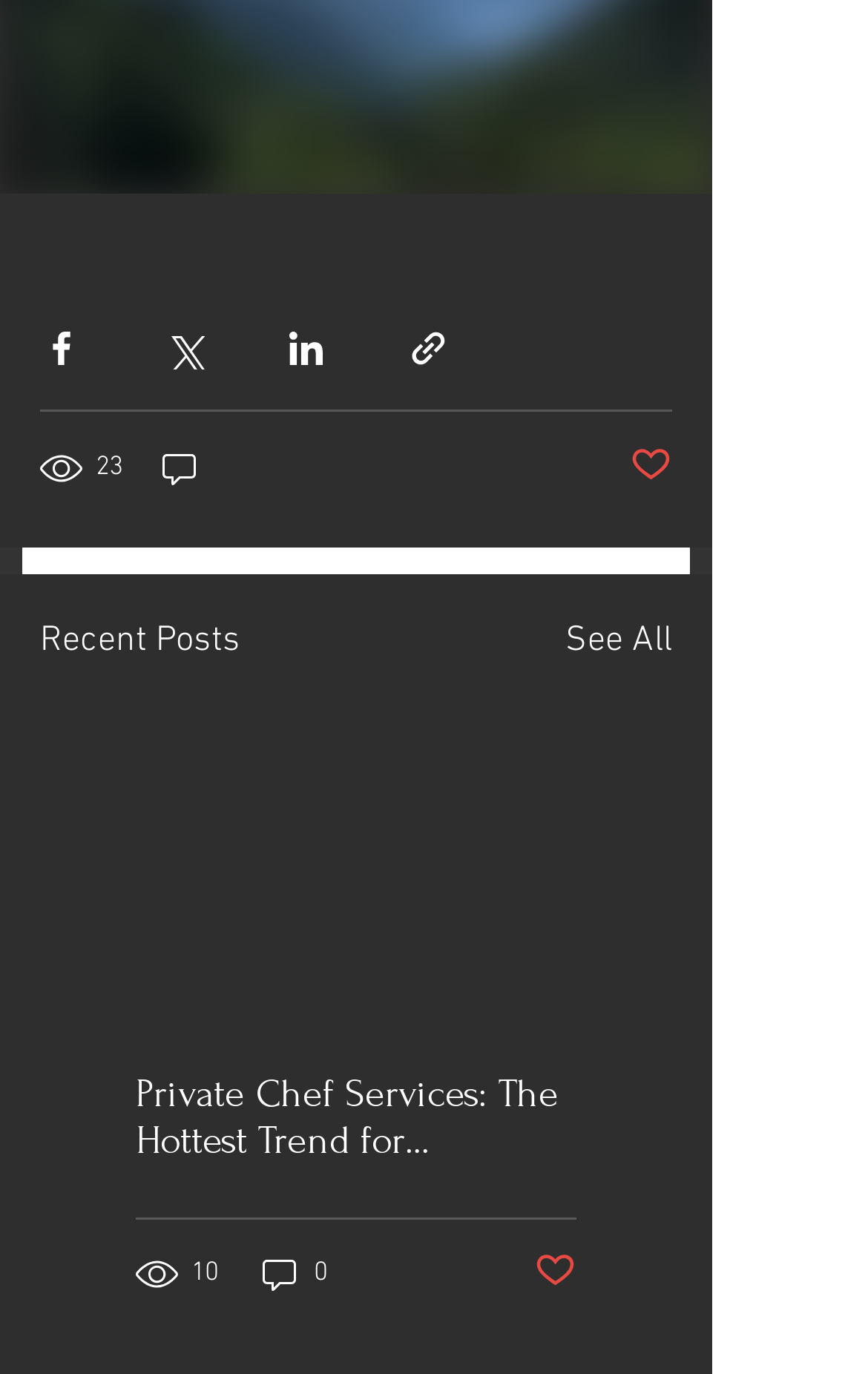Please analyze the image and provide a thorough answer to the question:
What is the title of the first article?

The title of the first article is 'Private Chef Services: The Hottest Trend for Unforgettable Bachelorette Parties', which is a link within the article section.